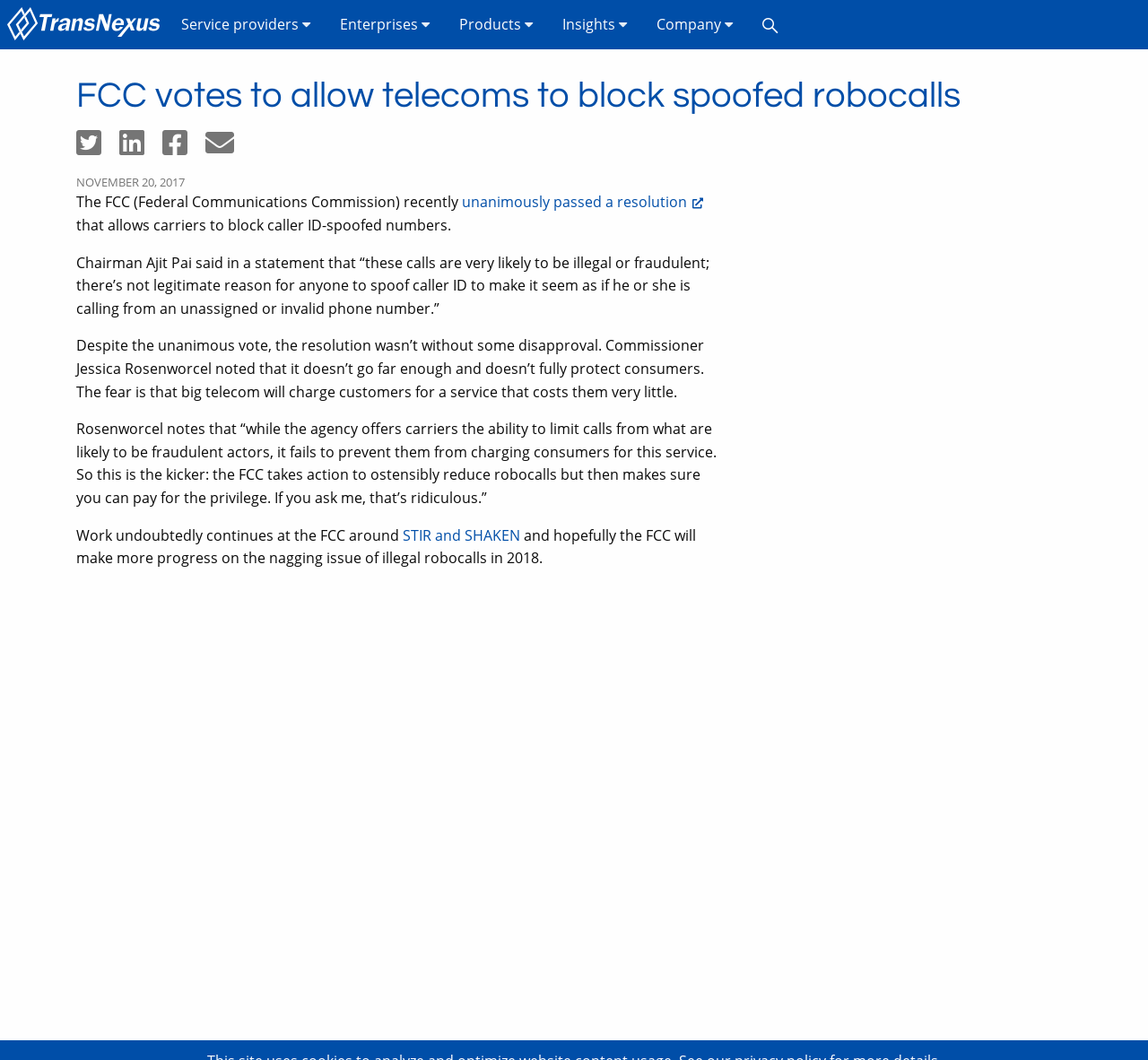Pinpoint the bounding box coordinates of the area that should be clicked to complete the following instruction: "Read more about STIR and SHAKEN". The coordinates must be given as four float numbers between 0 and 1, i.e., [left, top, right, bottom].

[0.351, 0.495, 0.453, 0.514]